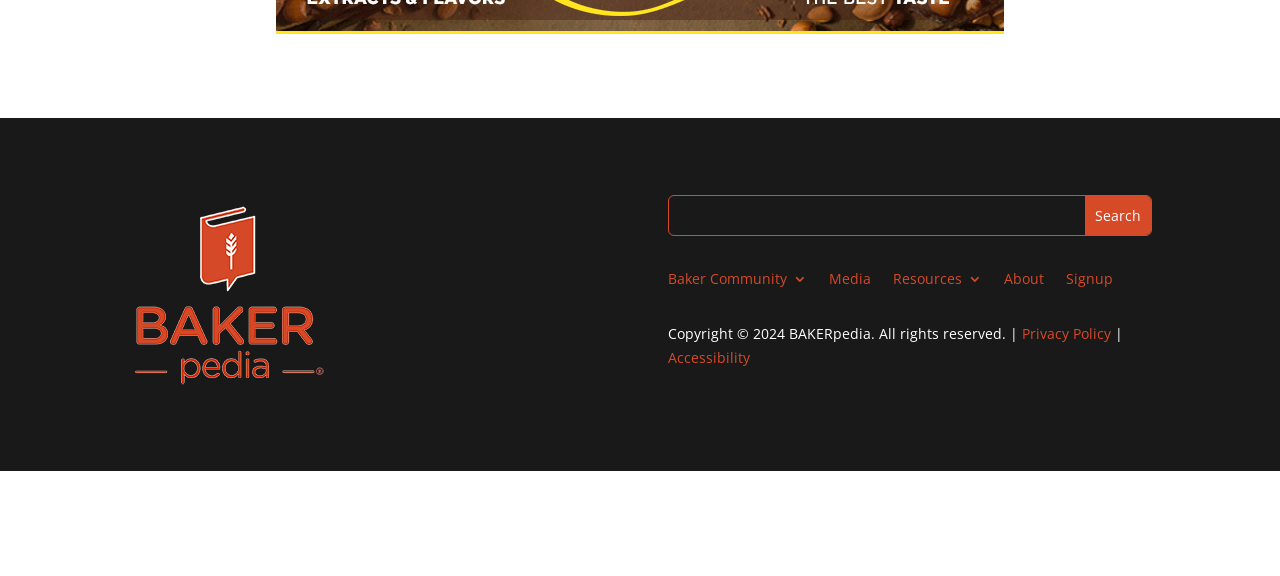How many links are in the navigation menu?
Can you provide a detailed and comprehensive answer to the question?

The navigation menu consists of 5 links, namely 'Baker Community 3', 'Media', 'Resources 3', 'About', and 'Signup', which are located horizontally at the middle of the webpage, with their bounding boxes ranging from [0.522, 0.472, 0.631, 0.51] to [0.833, 0.472, 0.87, 0.51].